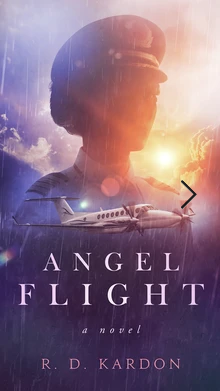What is evoked by the dramatic sky filled with clouds and bursts of light?
Craft a detailed and extensive response to the question.

The dramatic sky filled with clouds and bursts of light creates a striking silhouette of the pilot, and according to the caption, it evokes a sense of adventure and mystery, setting the tone for the narrative.